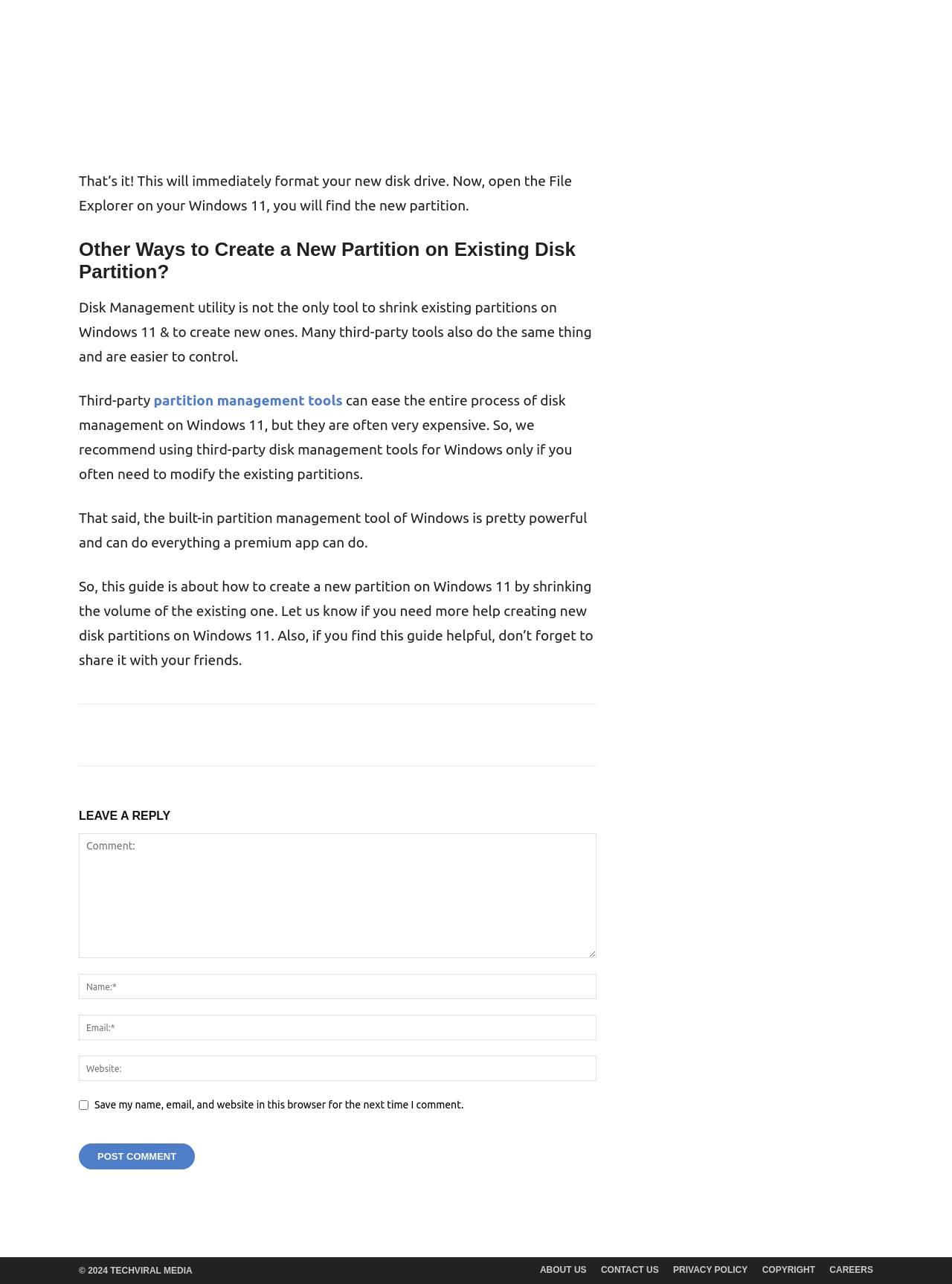Determine the bounding box coordinates of the UI element that matches the following description: "Twitter". The coordinates should be four float numbers between 0 and 1 in the format [left, top, right, bottom].

[0.212, 0.561, 0.243, 0.584]